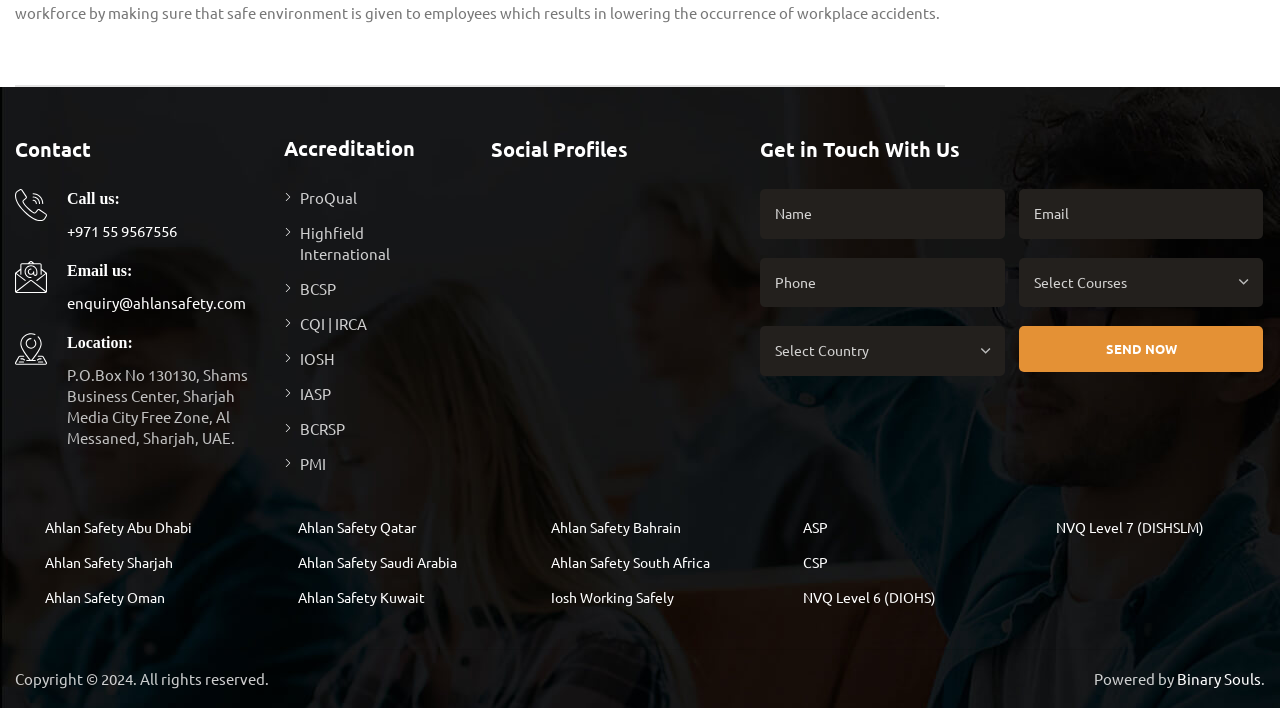Can you find the bounding box coordinates for the element that needs to be clicked to execute this instruction: "Toggle the dropdown menu for keyword Glaucoma / surgery"? The coordinates should be given as four float numbers between 0 and 1, i.e., [left, top, right, bottom].

None